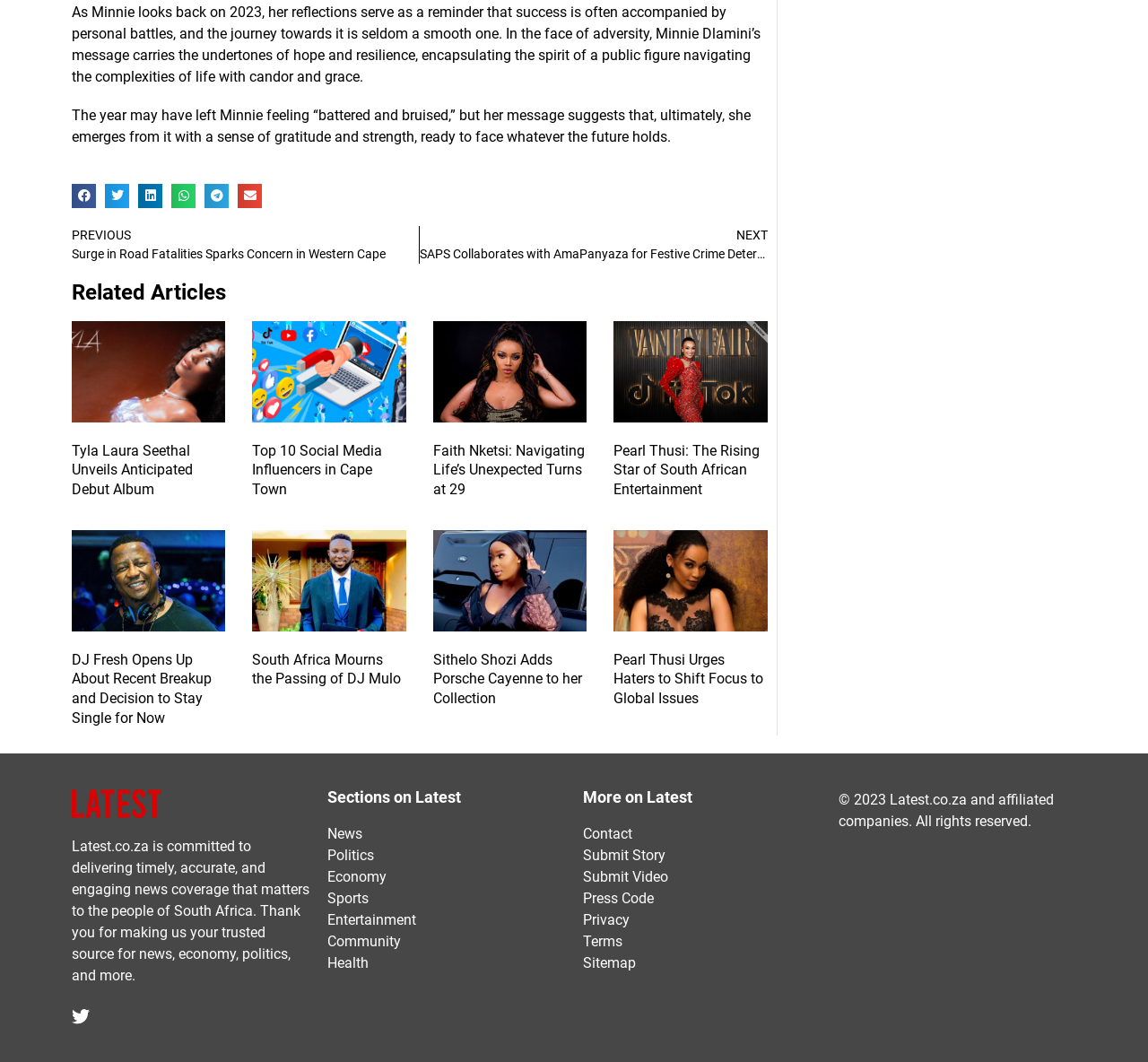Please specify the bounding box coordinates of the element that should be clicked to execute the given instruction: 'Share on facebook'. Ensure the coordinates are four float numbers between 0 and 1, expressed as [left, top, right, bottom].

[0.062, 0.173, 0.084, 0.196]